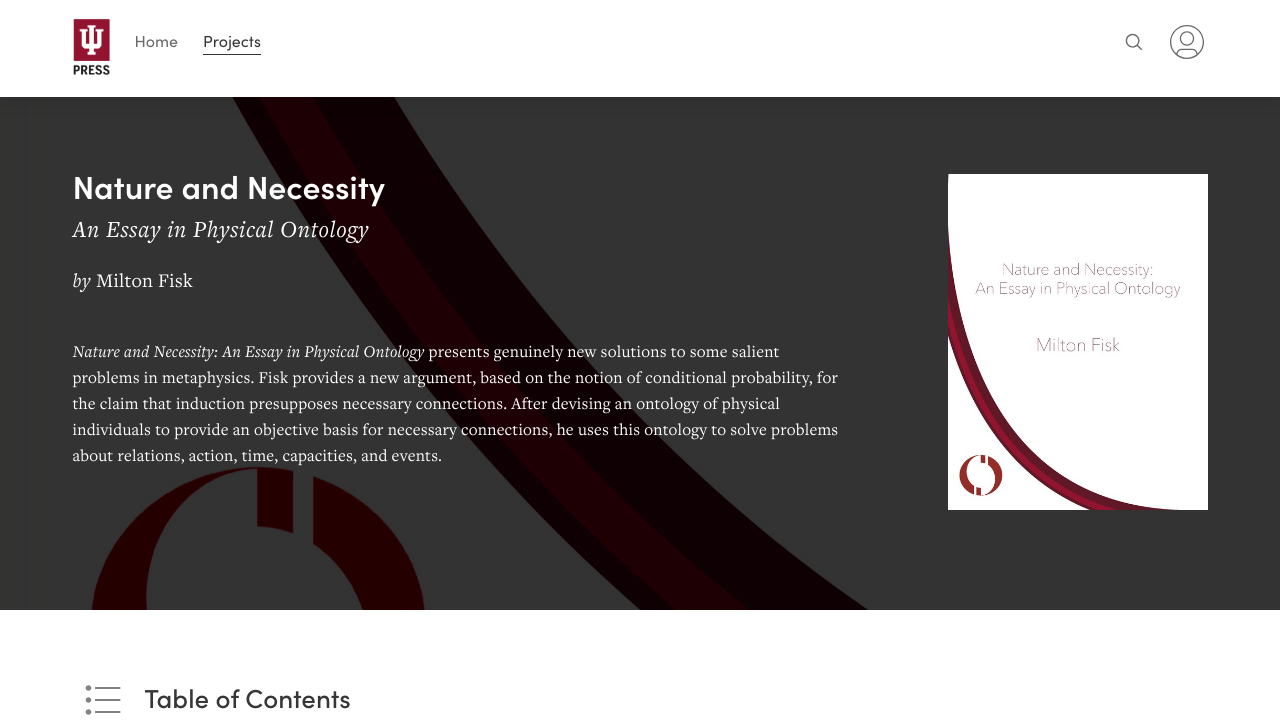How many buttons are in the User Links list?
Your answer should be a single word or phrase derived from the screenshot.

2